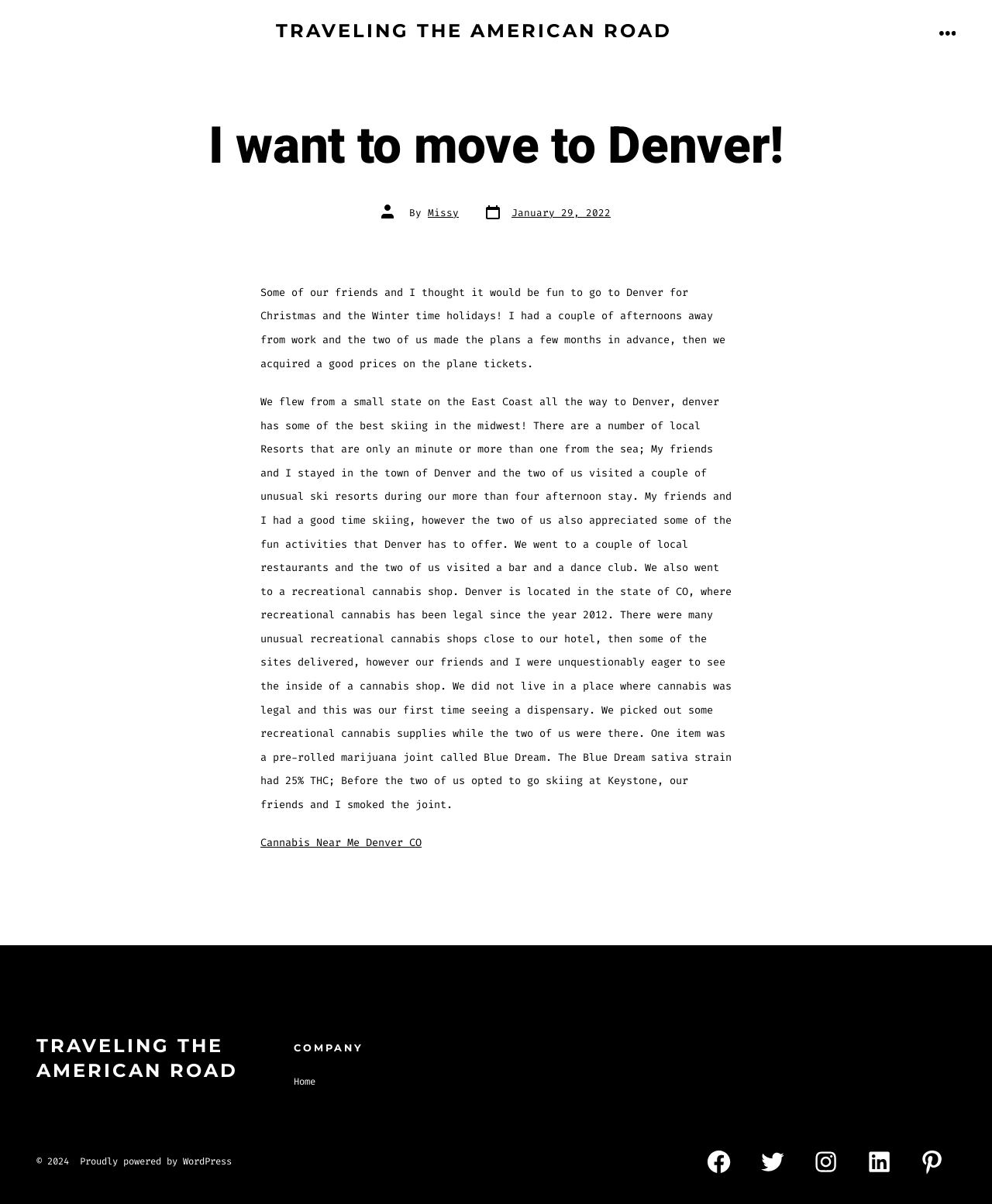Please give a concise answer to this question using a single word or phrase: 
What is the state where Denver is located?

CO